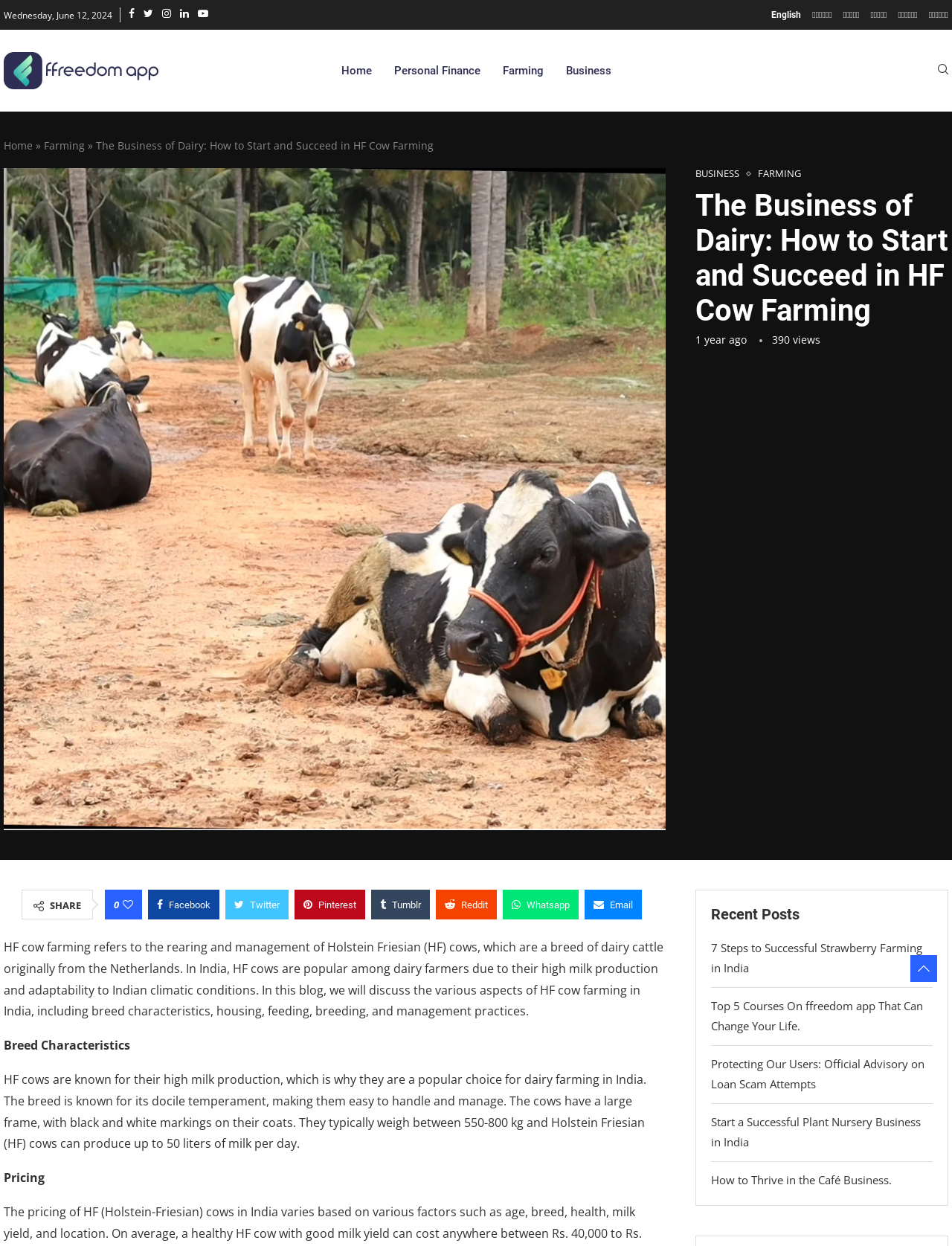Please answer the following query using a single word or phrase: 
What is the date of the blog post?

Wednesday, June 12, 2024